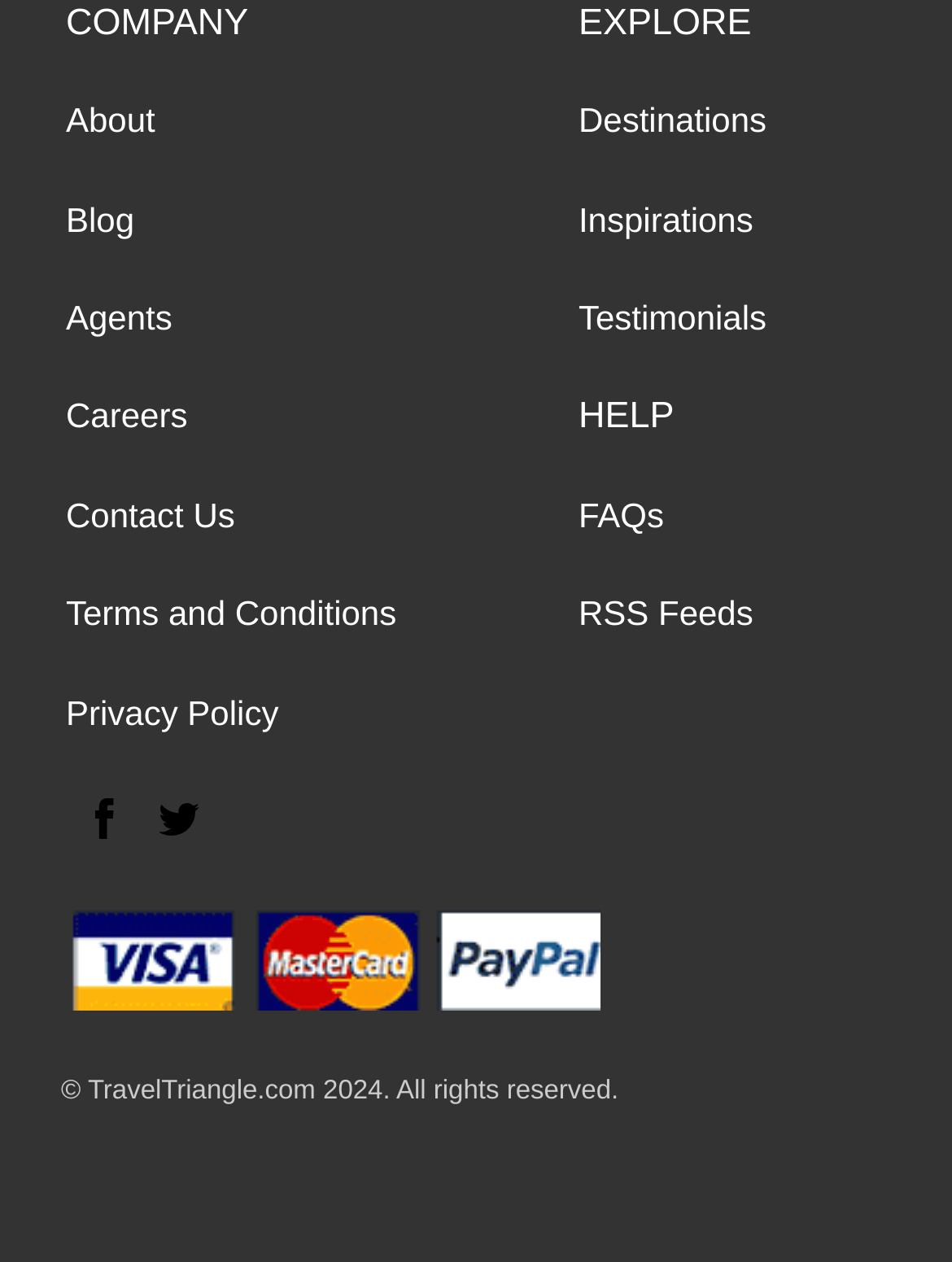Provide the bounding box coordinates in the format (top-left x, top-left y, bottom-right x, bottom-right y). All values are floating point numbers between 0 and 1. Determine the bounding box coordinate of the UI element described as: Libraries App

None